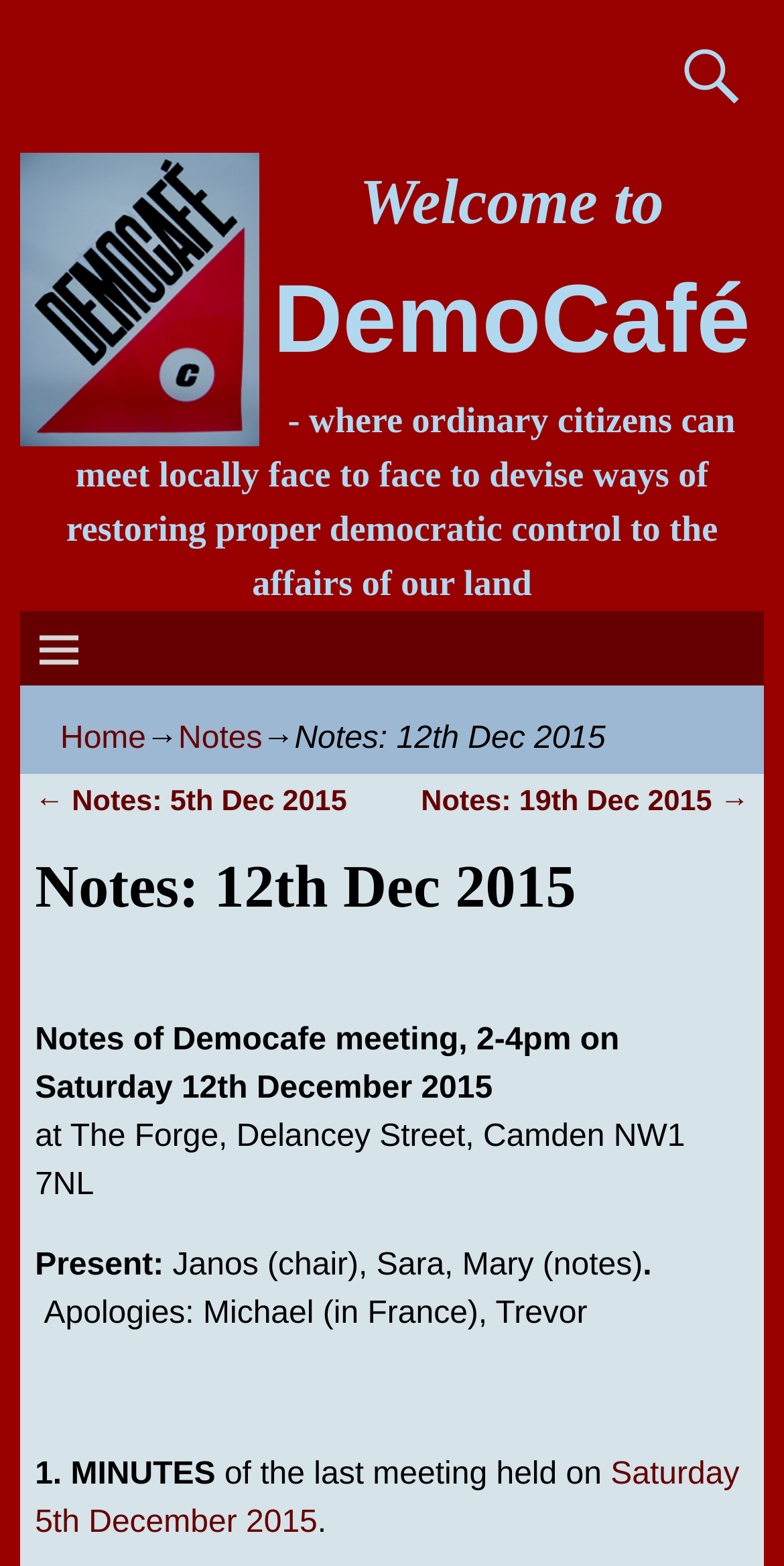What is the date of the previous meeting?
Please describe in detail the information shown in the image to answer the question.

I found the answer by looking at the link 'Saturday 5th December 2015' which is located under the heading 'Notes: 12th Dec 2015'.